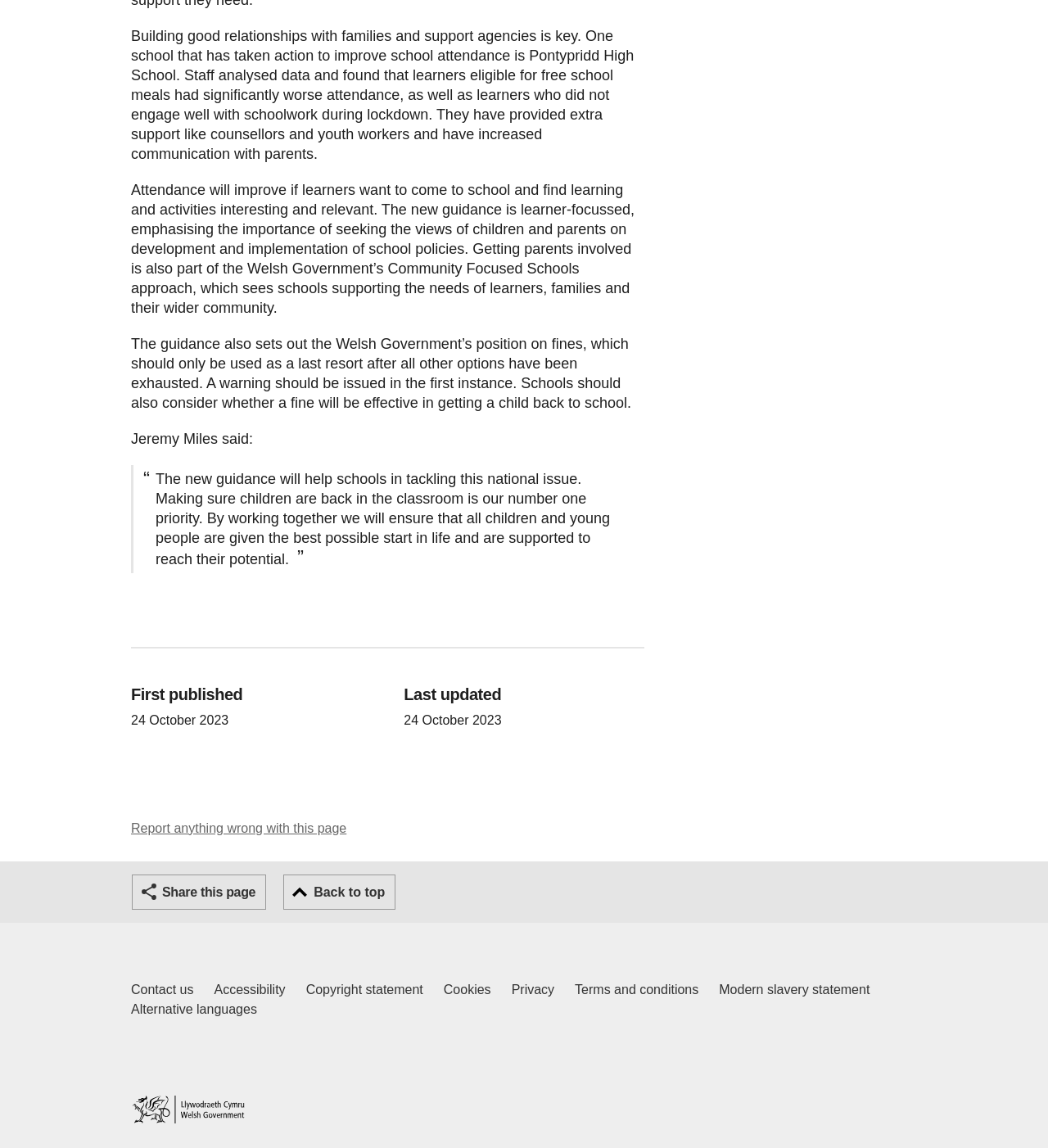Reply to the question with a single word or phrase:
When was this webpage first published?

24 October 2023